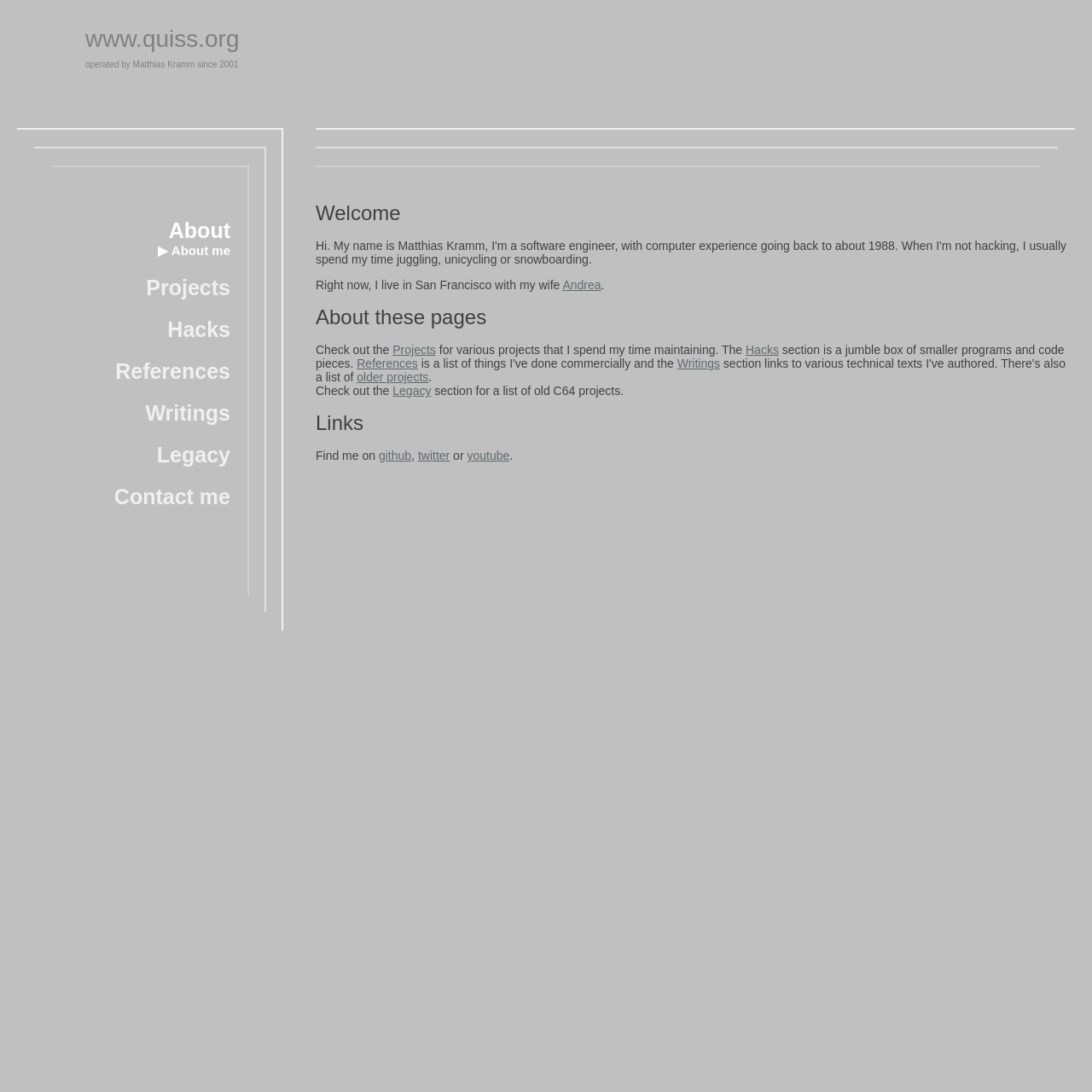Please identify the bounding box coordinates for the region that you need to click to follow this instruction: "go to About page".

[0.155, 0.2, 0.211, 0.222]